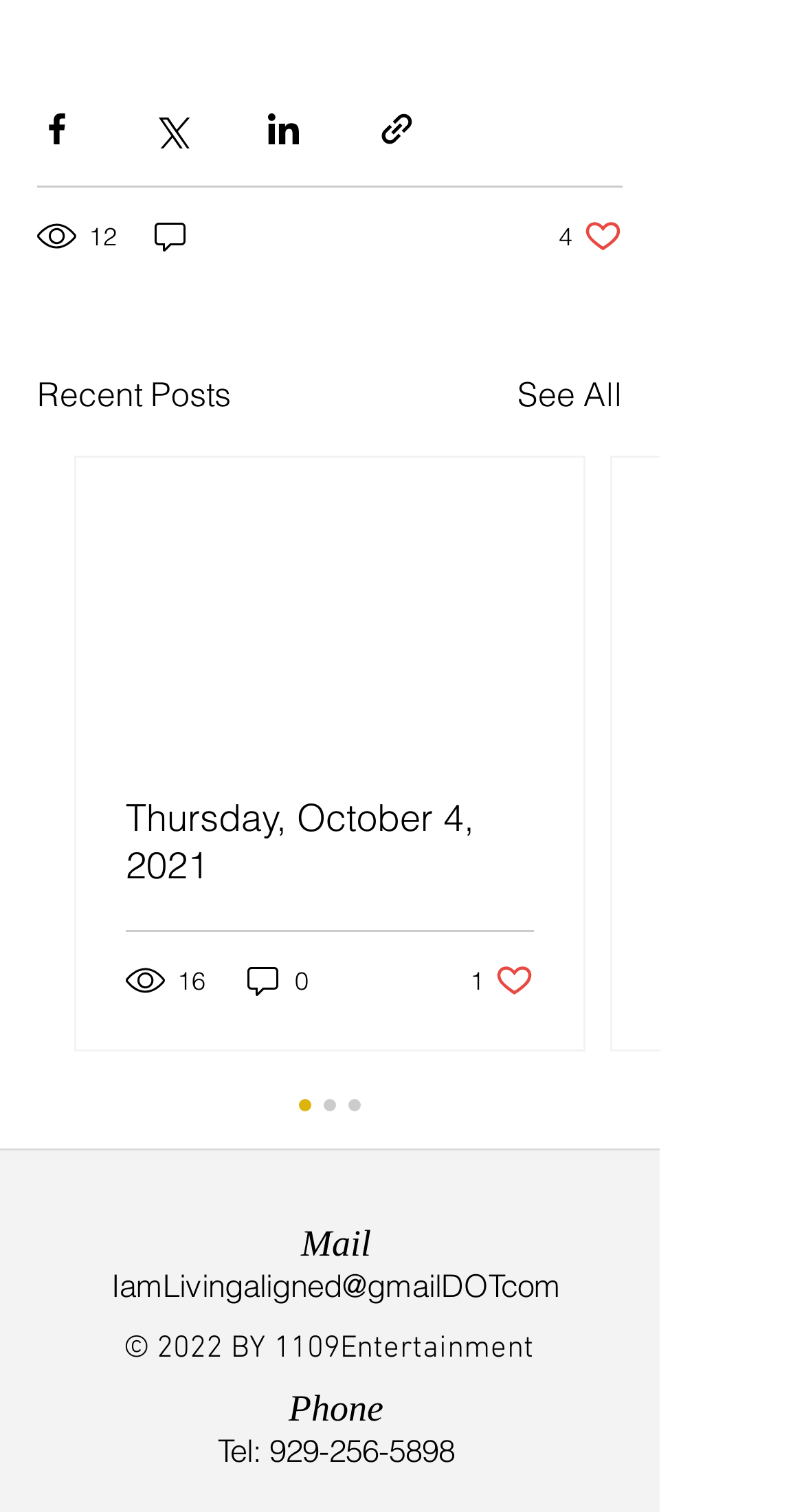What is the phone number?
Provide a thorough and detailed answer to the question.

I found the answer by looking at the link element with the text '929-256-5898' which is a child of the root element and has a bounding box coordinate of [0.335, 0.946, 0.565, 0.972]. This element is likely to be displaying the phone number.